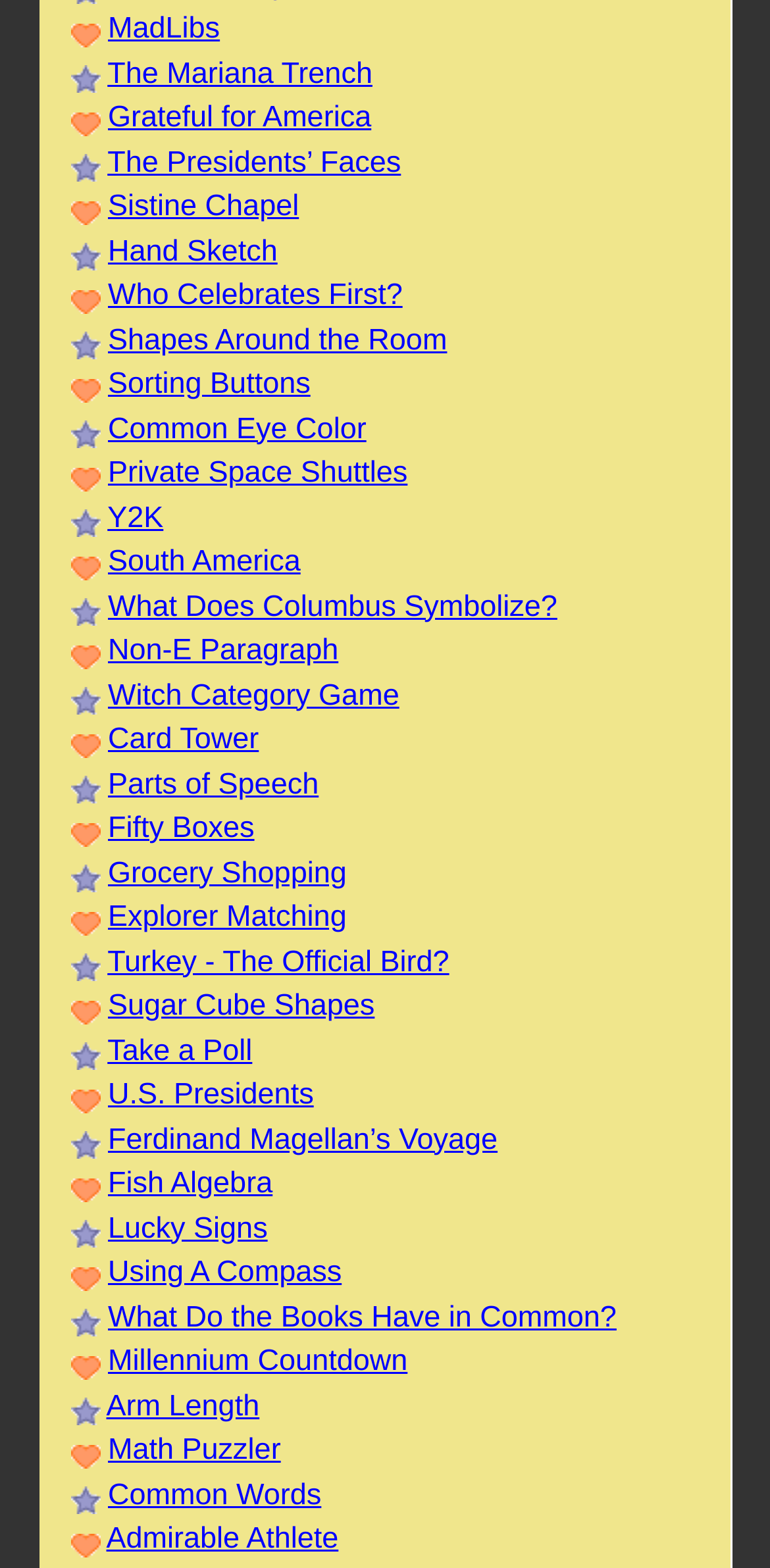Find the bounding box coordinates for the UI element whose description is: "Y2K". The coordinates should be four float numbers between 0 and 1, in the format [left, top, right, bottom].

[0.14, 0.319, 0.212, 0.341]